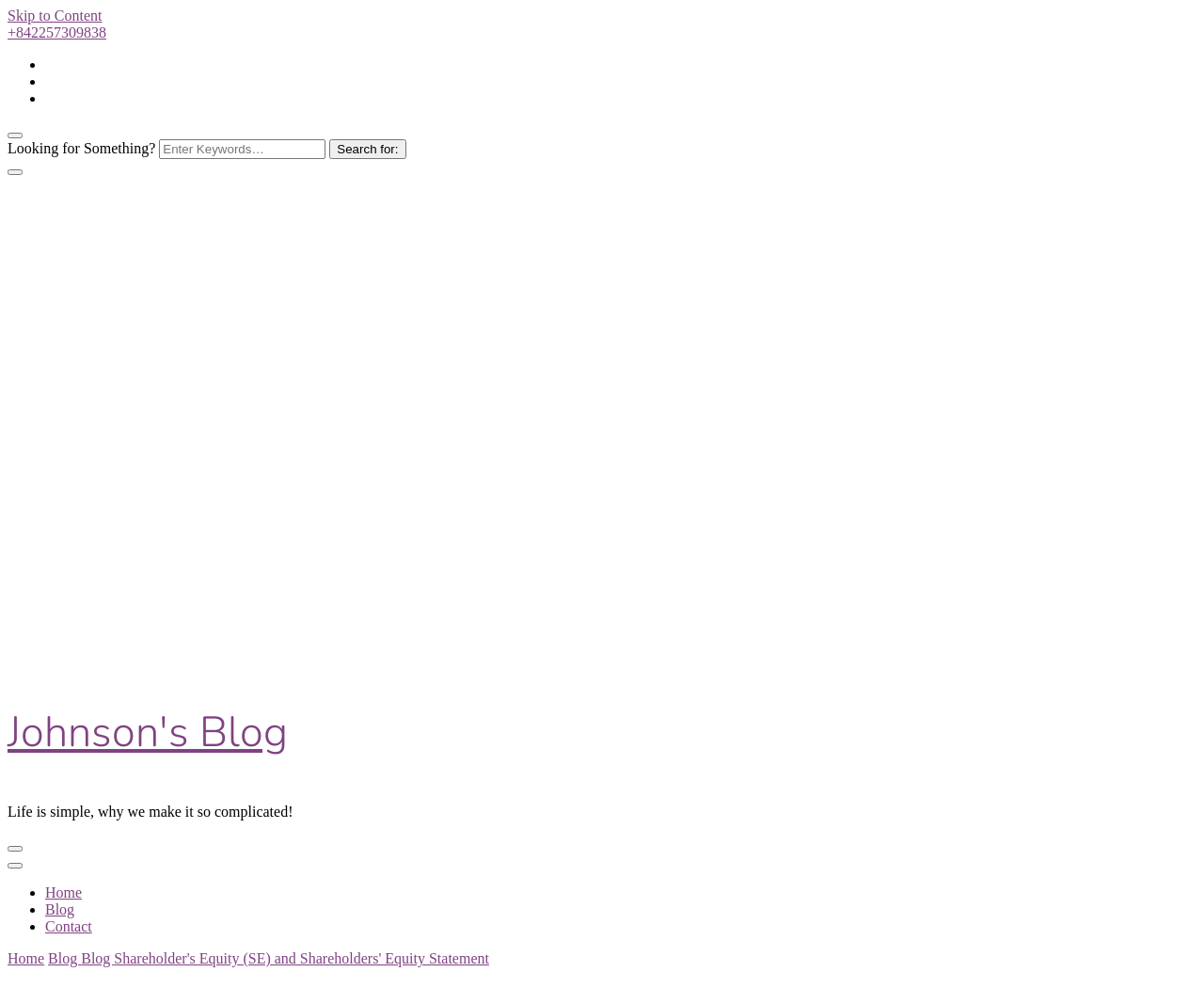What is the name of the blog?
Based on the visual content, answer with a single word or a brief phrase.

Johnson's Blog